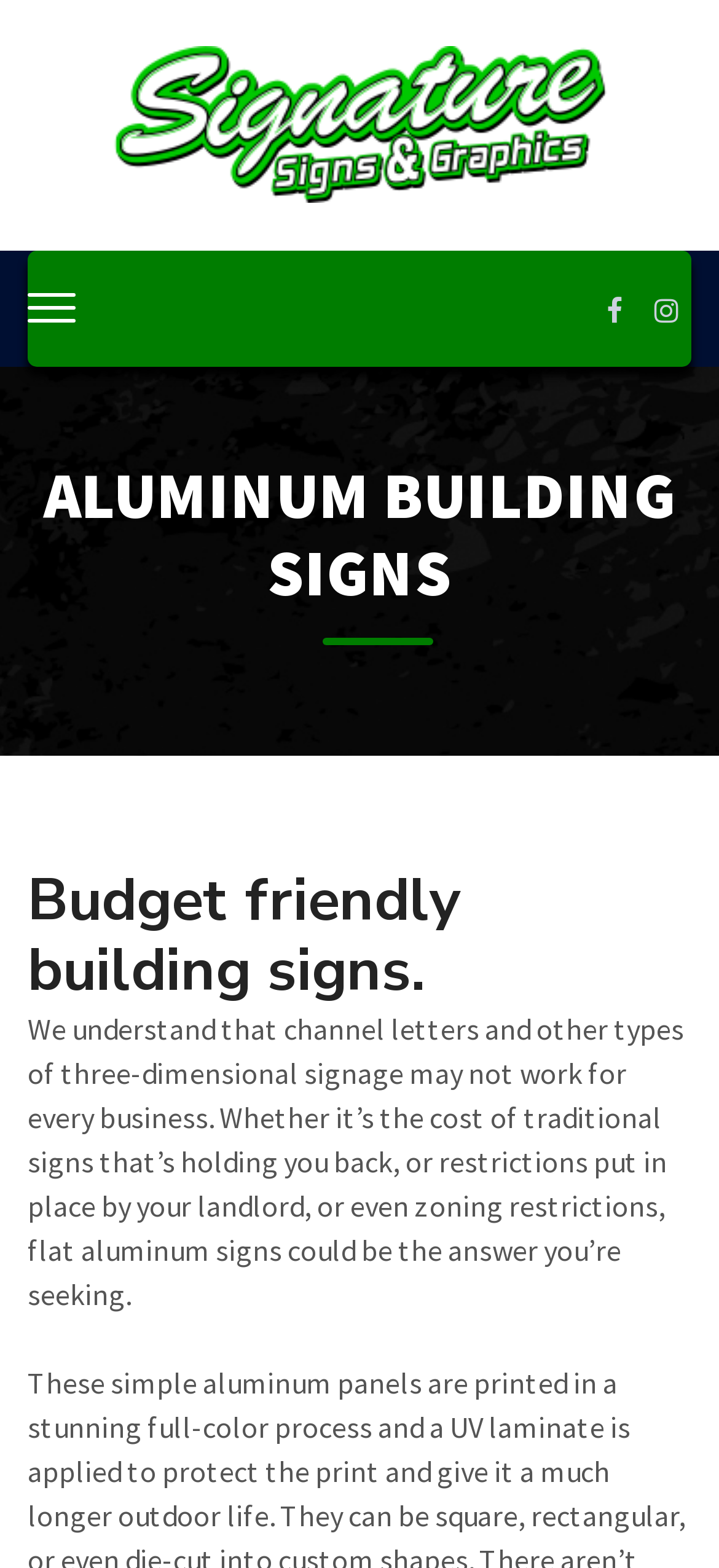What type of signs are being discussed?
Carefully analyze the image and provide a detailed answer to the question.

The webpage is focused on aluminum building signs, which is evident from the heading 'ALUMINUM BUILDING SIGNS' and the description of the signs as a budget-friendly option for businesses.